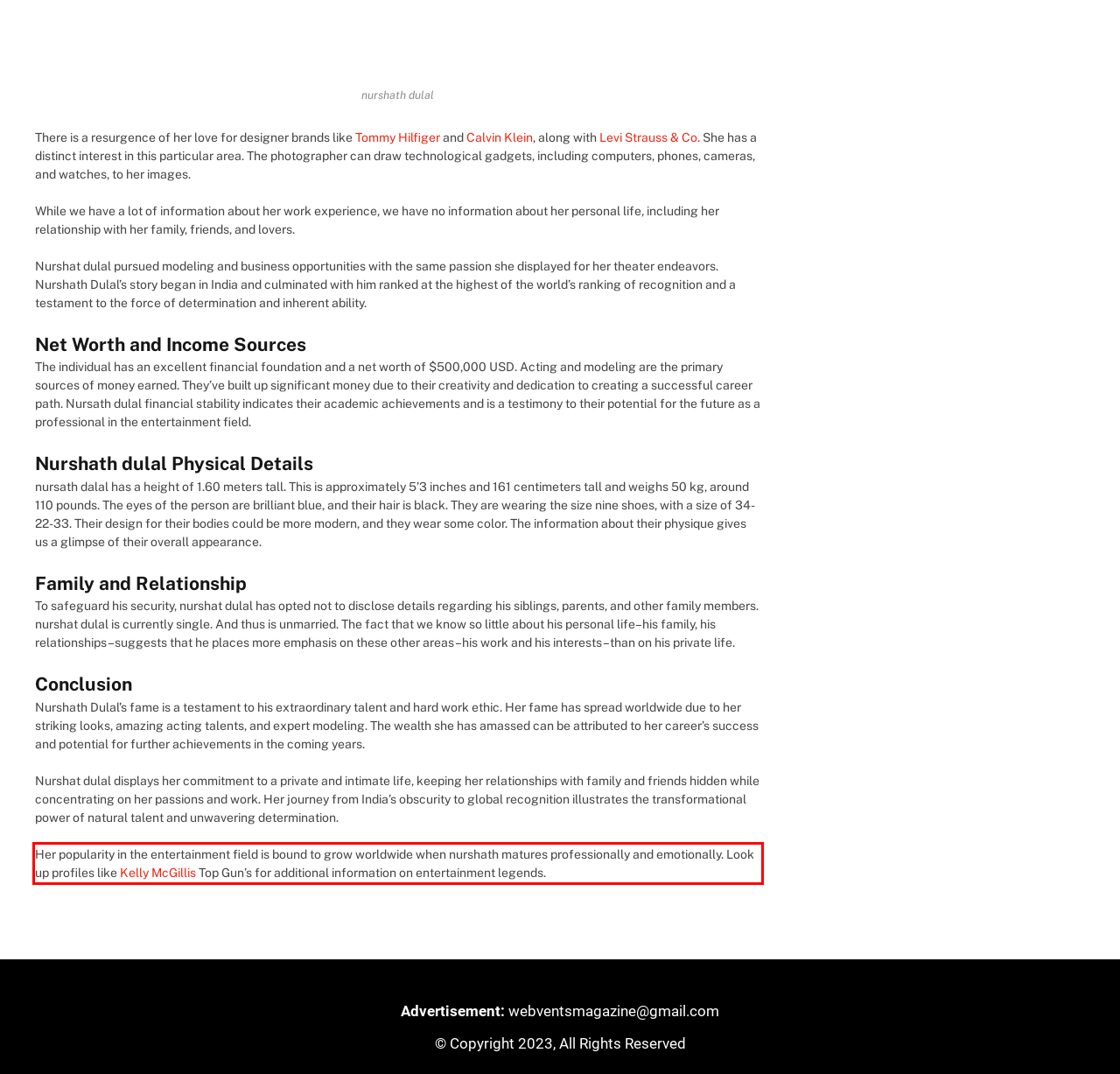Identify the text inside the red bounding box on the provided webpage screenshot by performing OCR.

Her popularity in the entertainment field is bound to grow worldwide when nurshath matures professionally and emotionally. Look up profiles like Kelly McGillis Top Gun’s for additional information on entertainment legends.